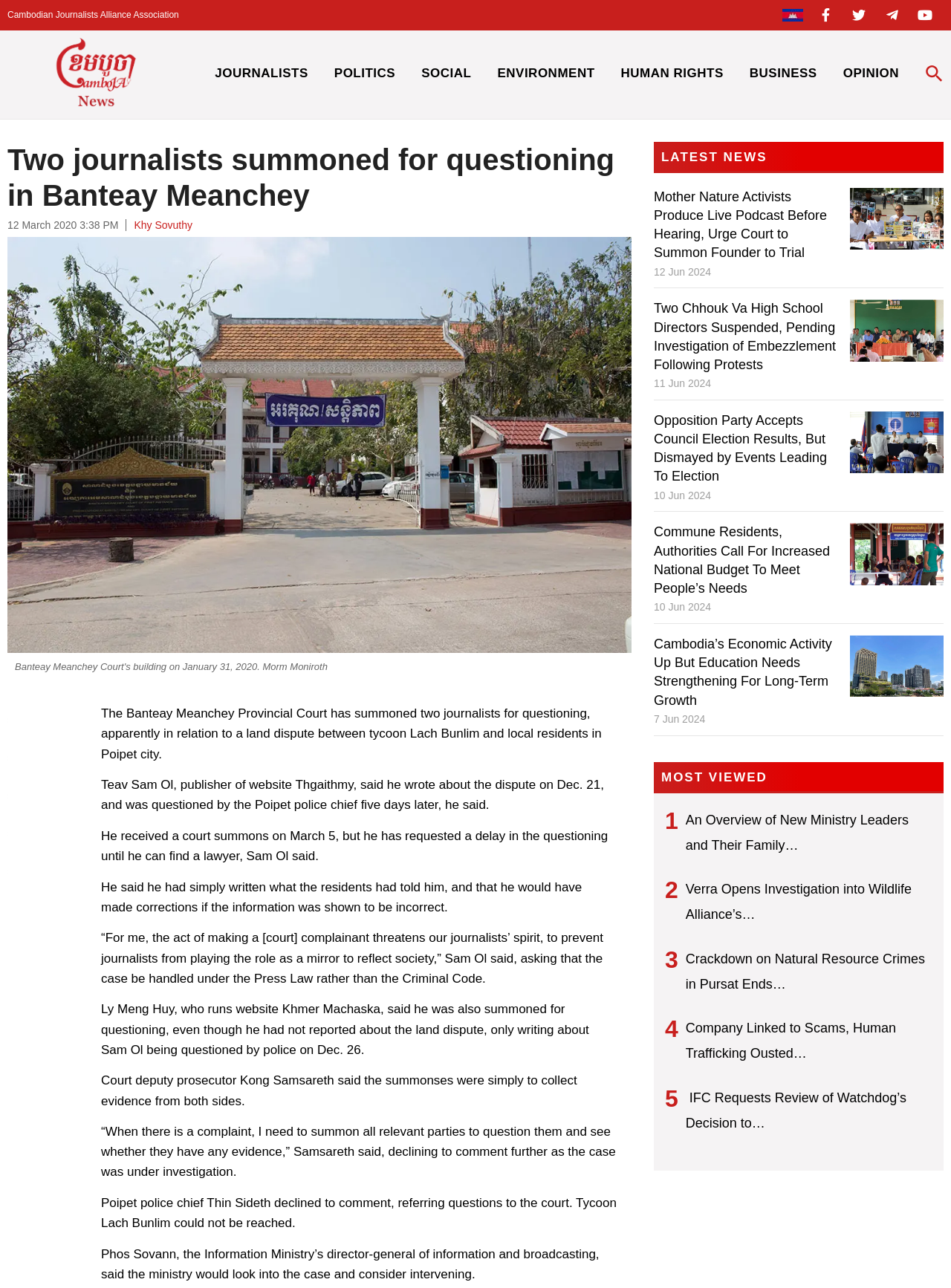Please identify the bounding box coordinates of the element I should click to complete this instruction: 'Go to the JOURNALISTS page'. The coordinates should be given as four float numbers between 0 and 1, like this: [left, top, right, bottom].

[0.226, 0.05, 0.324, 0.066]